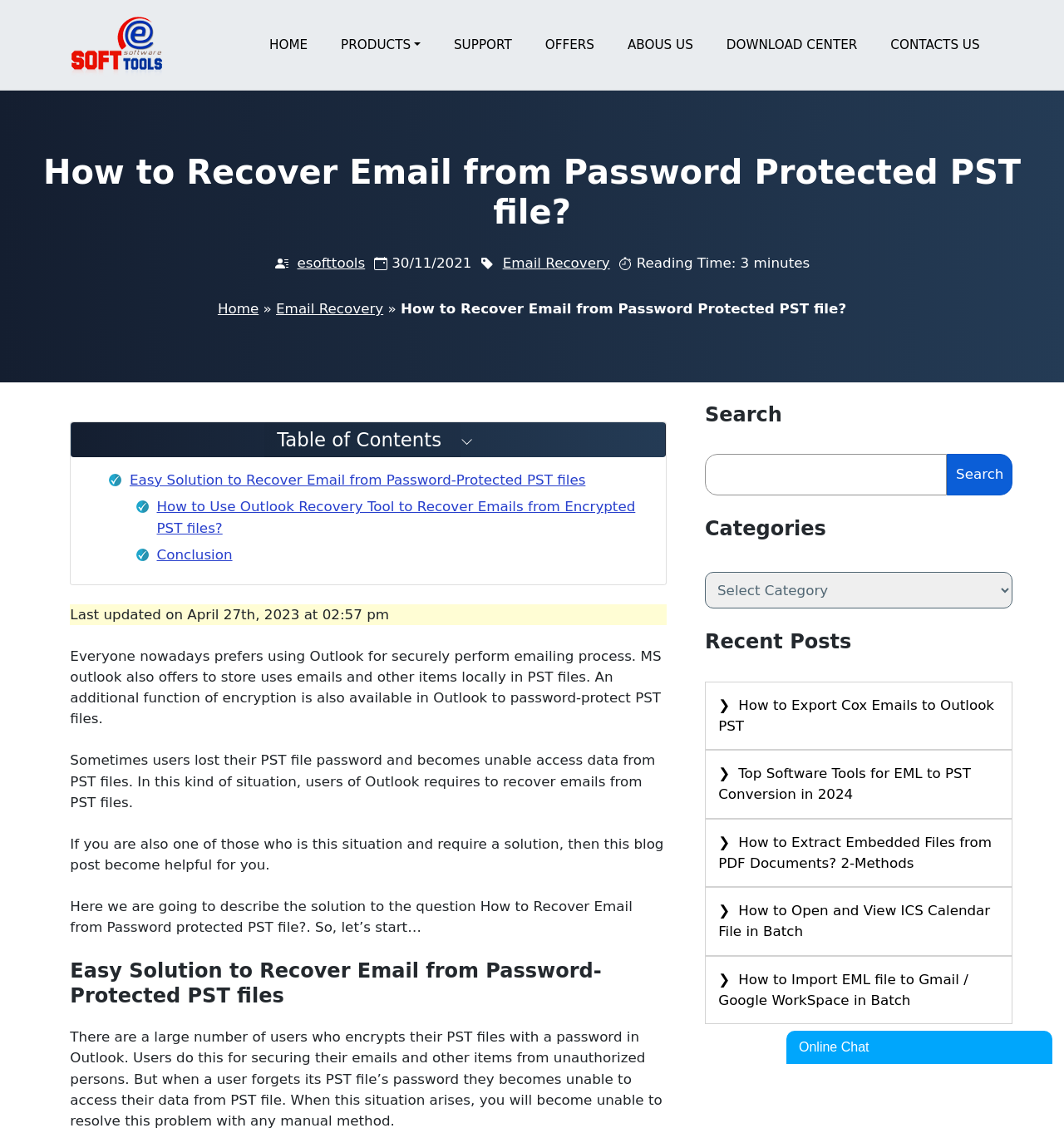Determine the bounding box for the UI element that matches this description: "Table of Contents".

[0.067, 0.375, 0.626, 0.405]